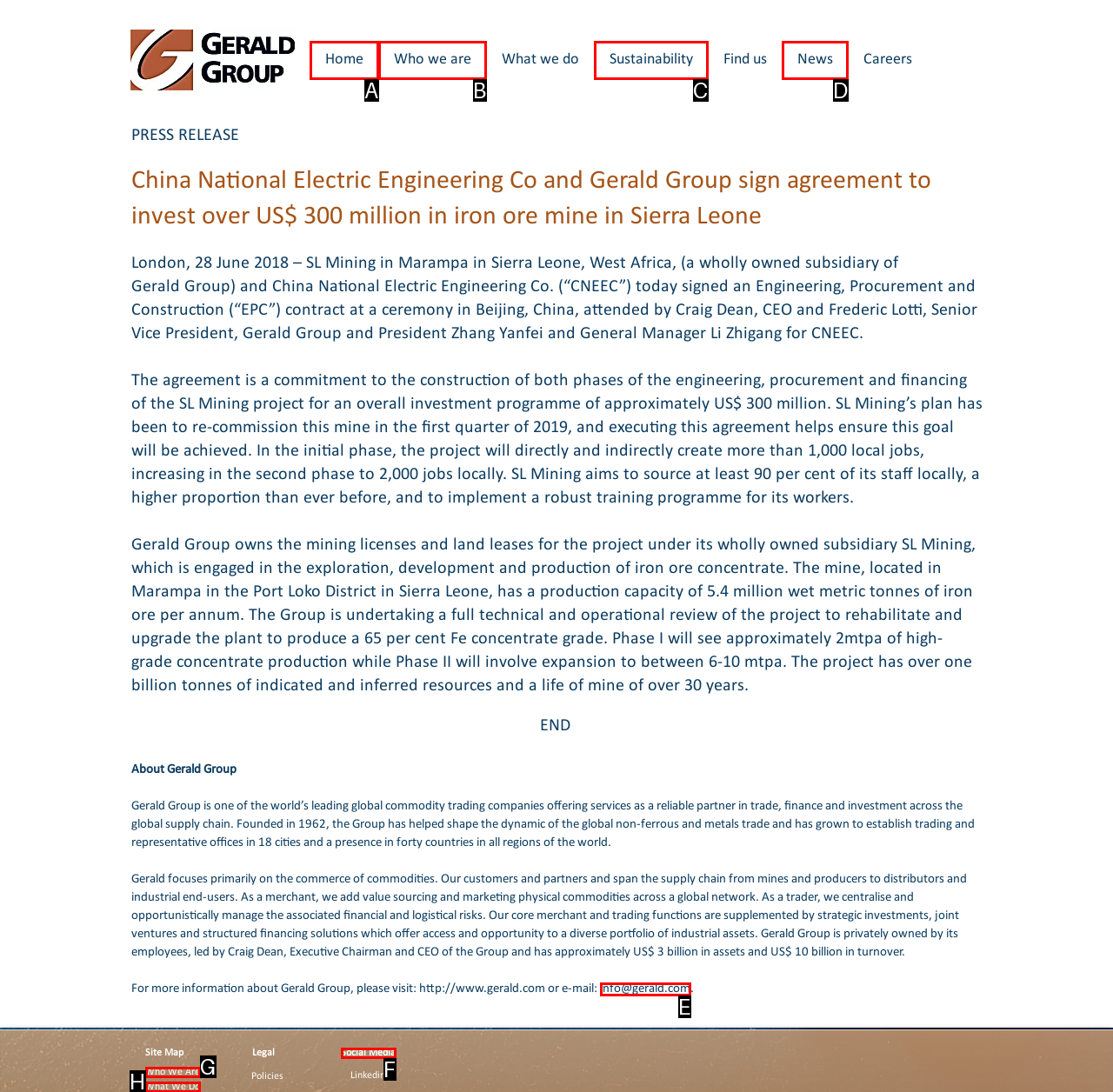Choose the letter that best represents the description: Who We Are. Answer with the letter of the selected choice directly.

G